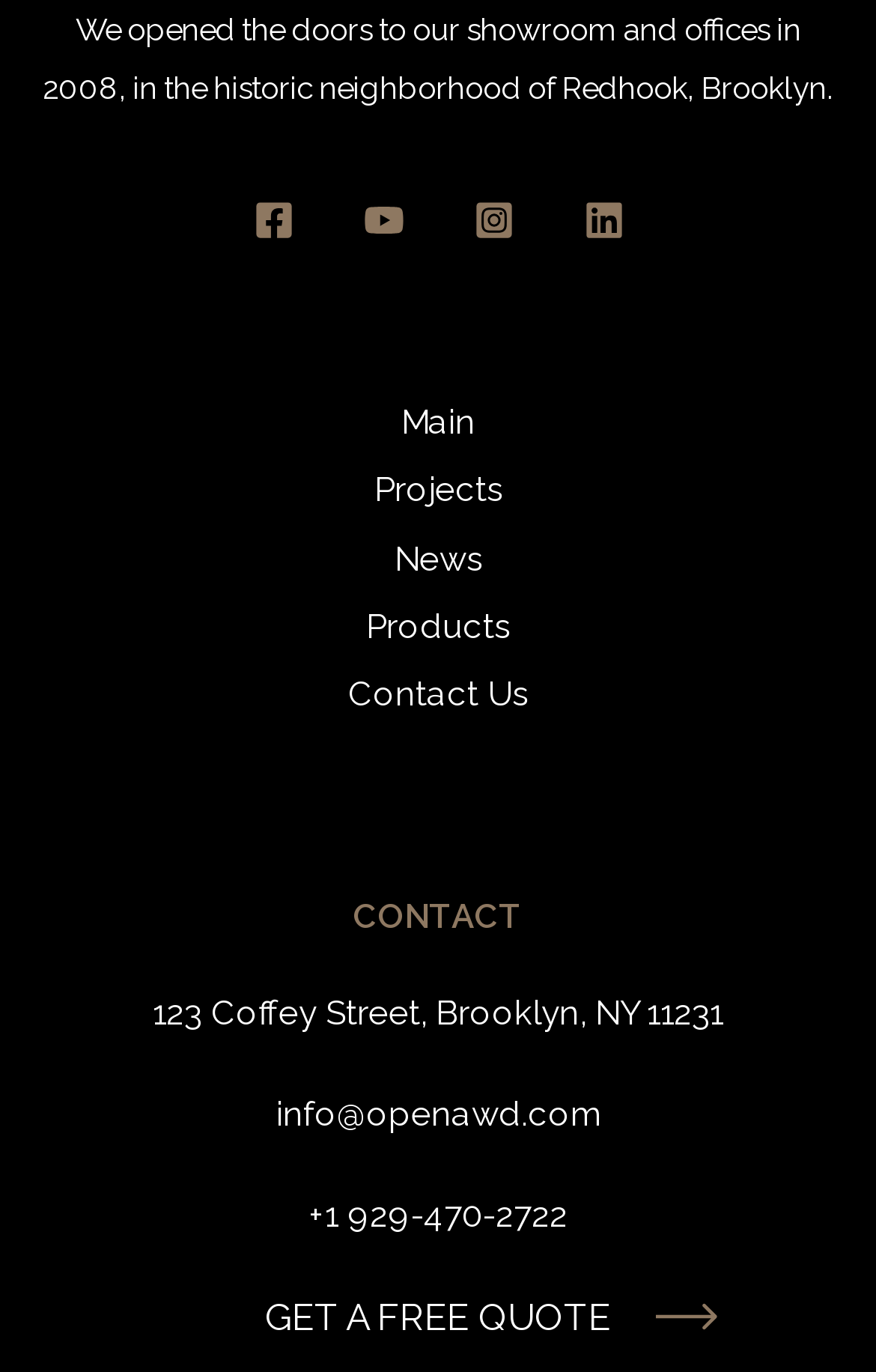How many social media links are there?
Observe the image and answer the question with a one-word or short phrase response.

3